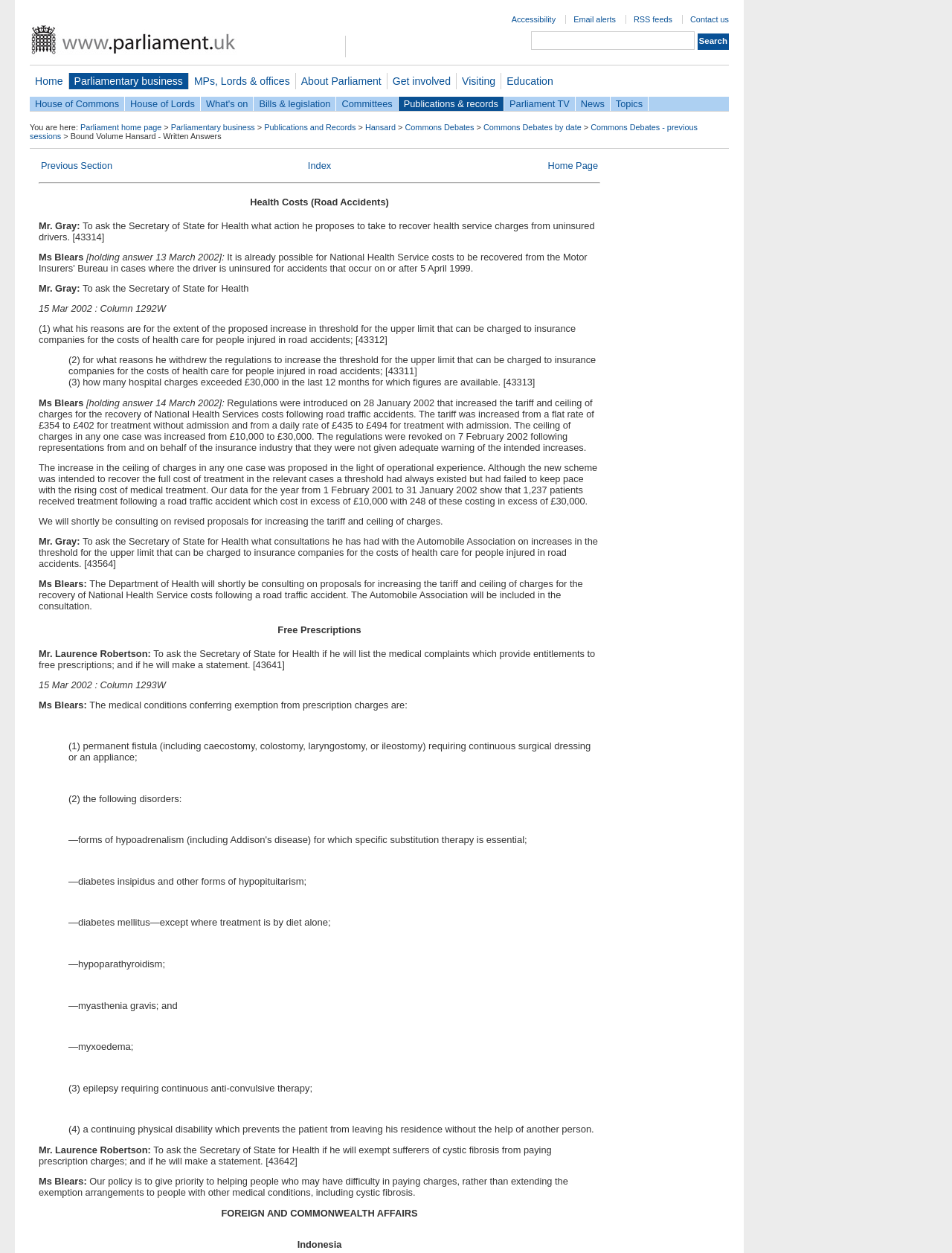Find the bounding box coordinates of the element you need to click on to perform this action: 'View previous section'. The coordinates should be represented by four float values between 0 and 1, in the format [left, top, right, bottom].

[0.043, 0.127, 0.118, 0.136]